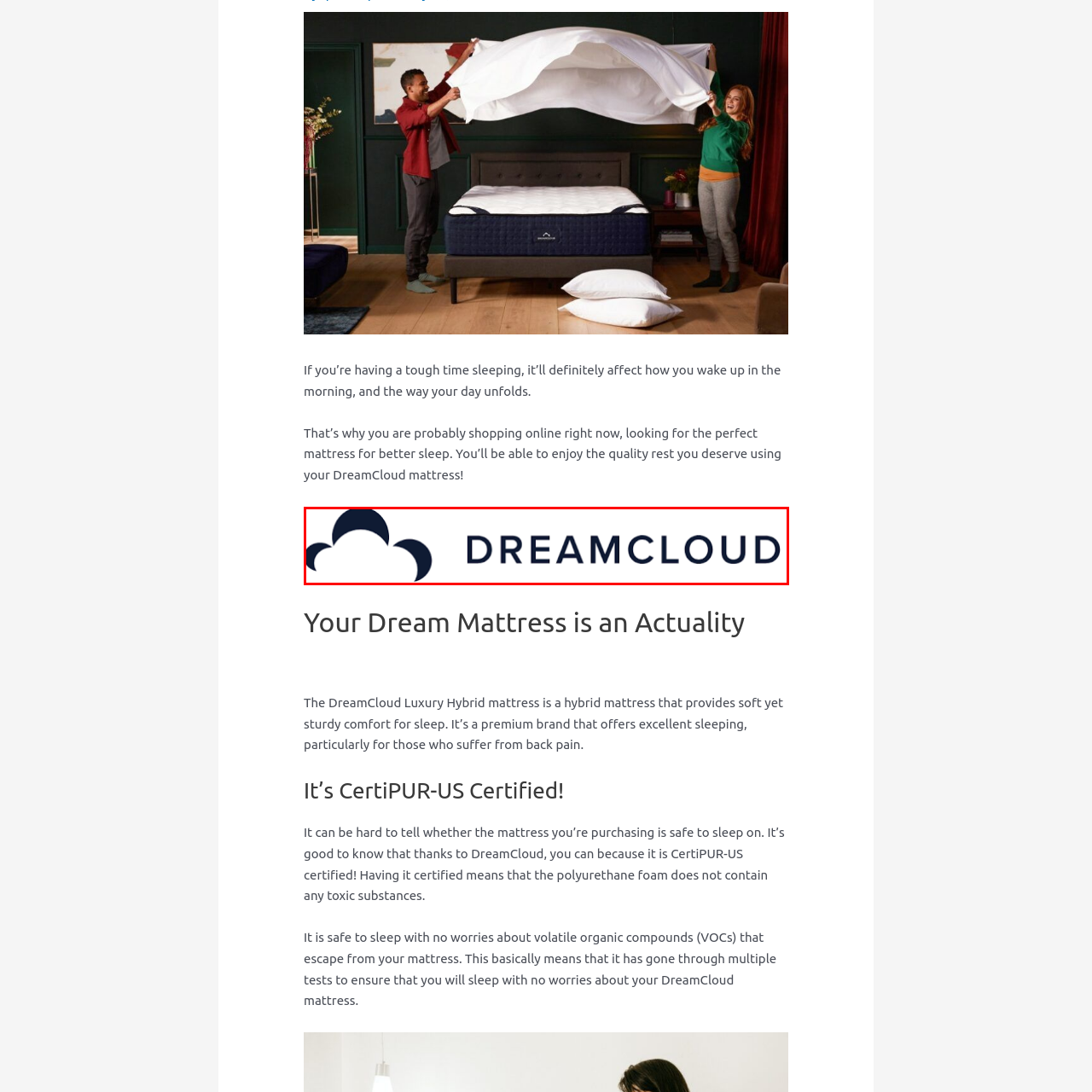Examine the image within the red border and provide a concise answer: What is the tone conveyed by the logo's design and colors?

Peaceful